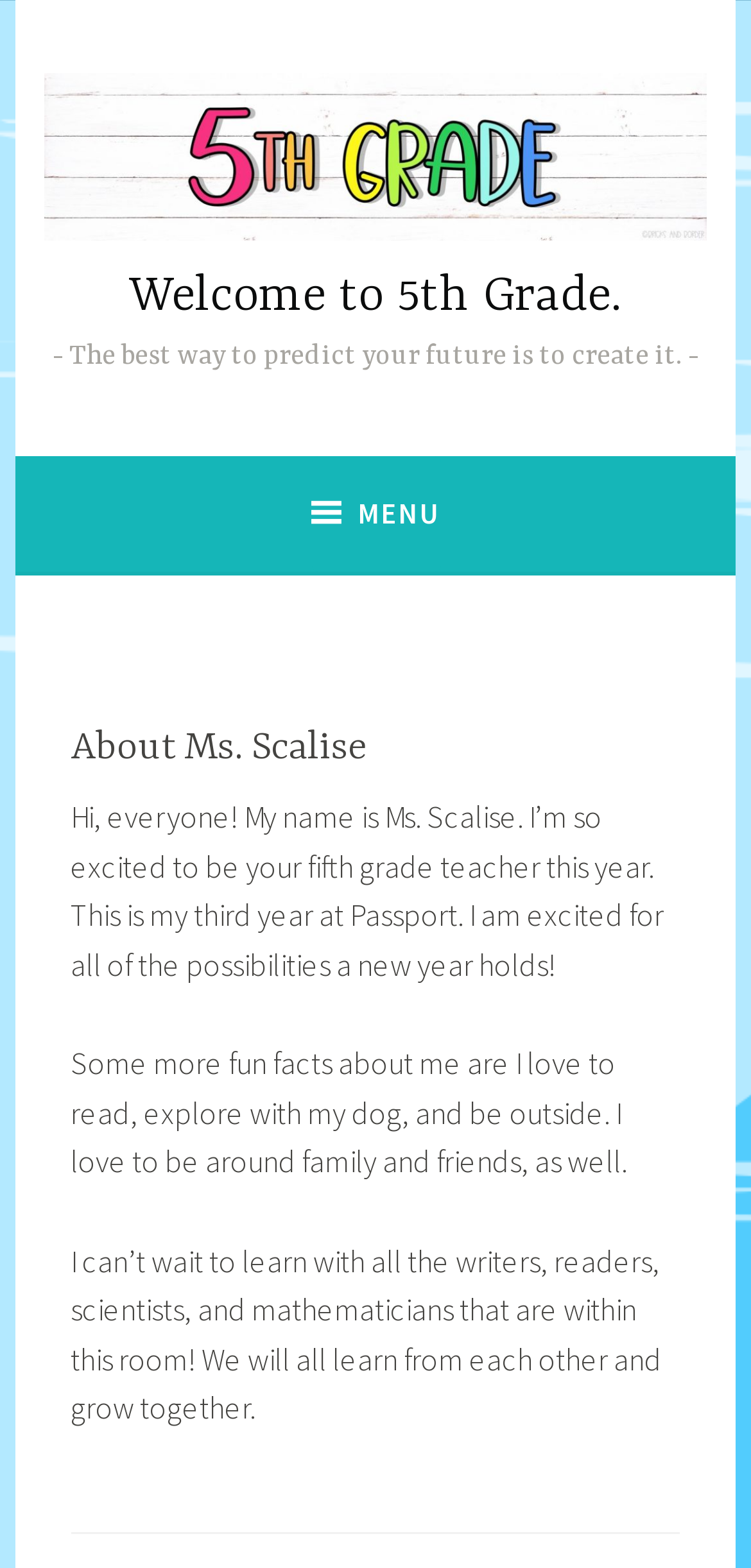Explain the webpage in detail.

The webpage is about Ms. Scalise, a 5th-grade teacher, and welcomes students to her class. At the top, there is a link and an image with the text "Welcome to 5th Grade." Below this, there is a quote "The best way to predict your future is to create it." A menu button is located to the right of the quote, with a hamburger icon.

The main content of the page is an article that takes up most of the screen. It starts with a heading "About Ms. Scalise" followed by a brief introduction from Ms. Scalise, where she expresses her excitement to be the students' teacher and shares a bit about herself. The introduction is divided into three paragraphs. The first paragraph introduces herself and her experience at Passport. The second paragraph shares some fun facts about her, including her love for reading, exploring with her dog, and being outdoors. The third paragraph expresses her enthusiasm for learning with her students and growing together.

At the very bottom of the page, there is a footer section.